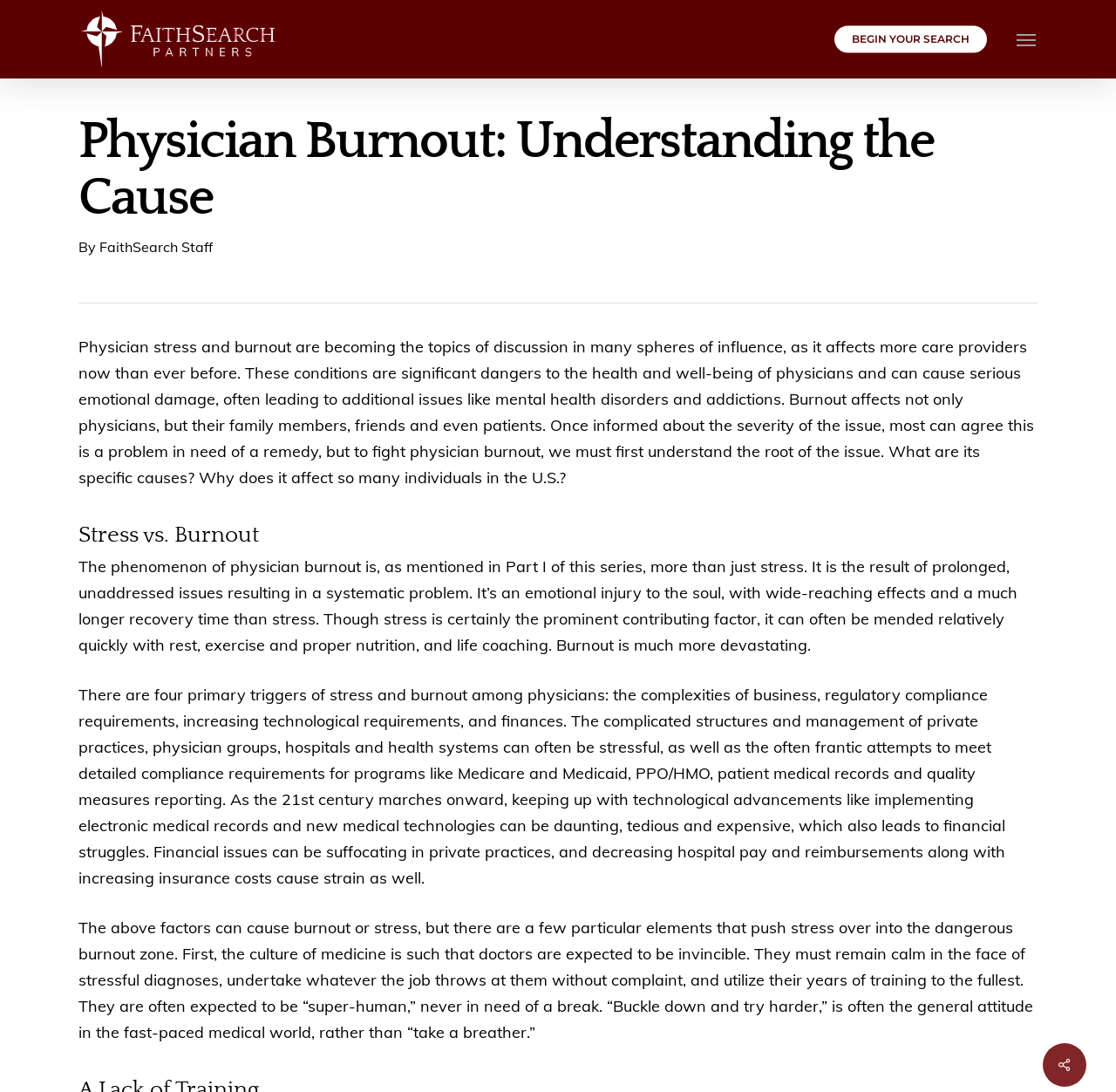What is the purpose of the 'BEGIN YOUR SEARCH' link?
Refer to the screenshot and respond with a concise word or phrase.

To start a search